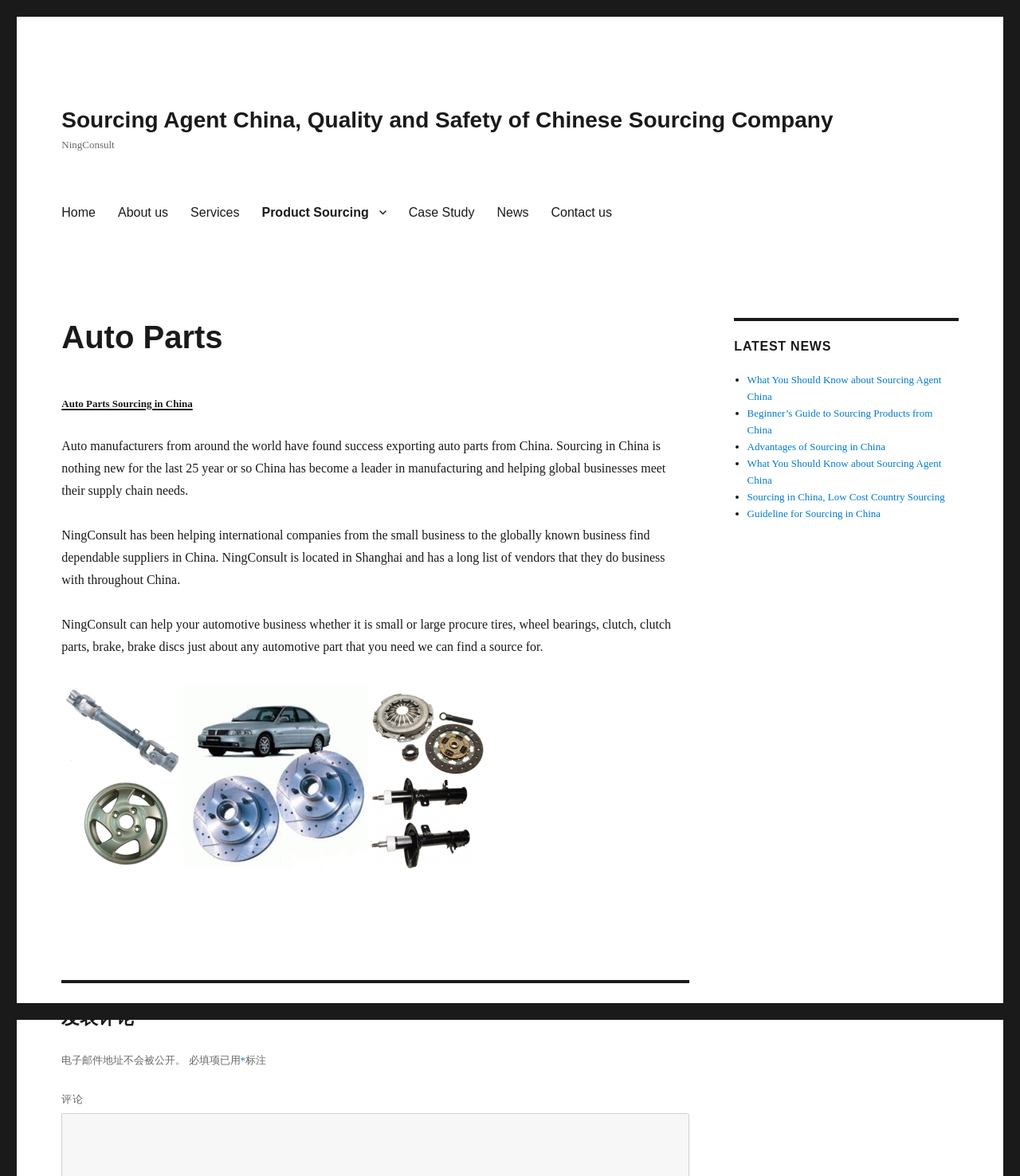Respond concisely with one word or phrase to the following query:
What is the location of NingConsult?

Shanghai